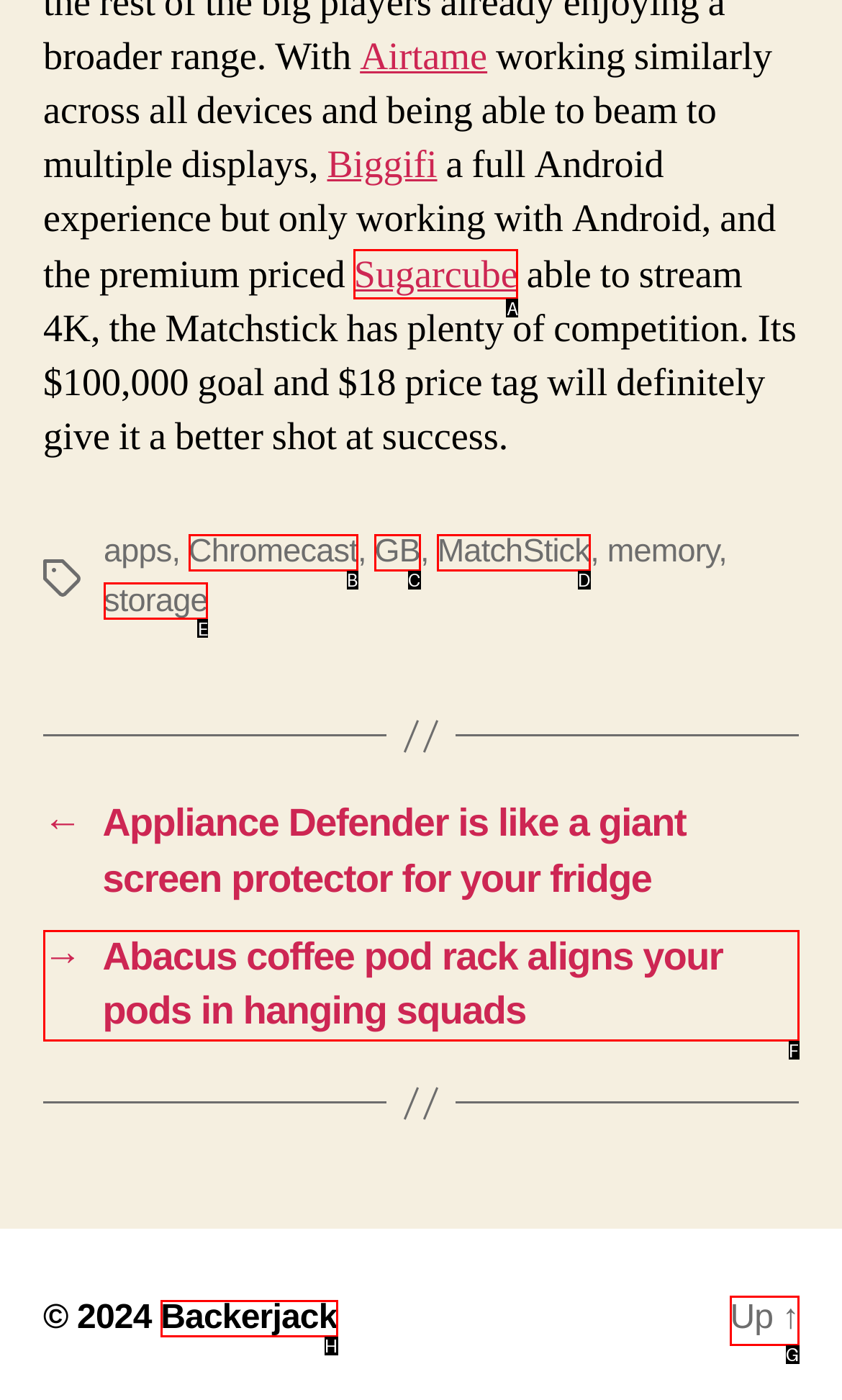Indicate the UI element to click to perform the task: Check Backerjack. Reply with the letter corresponding to the chosen element.

H